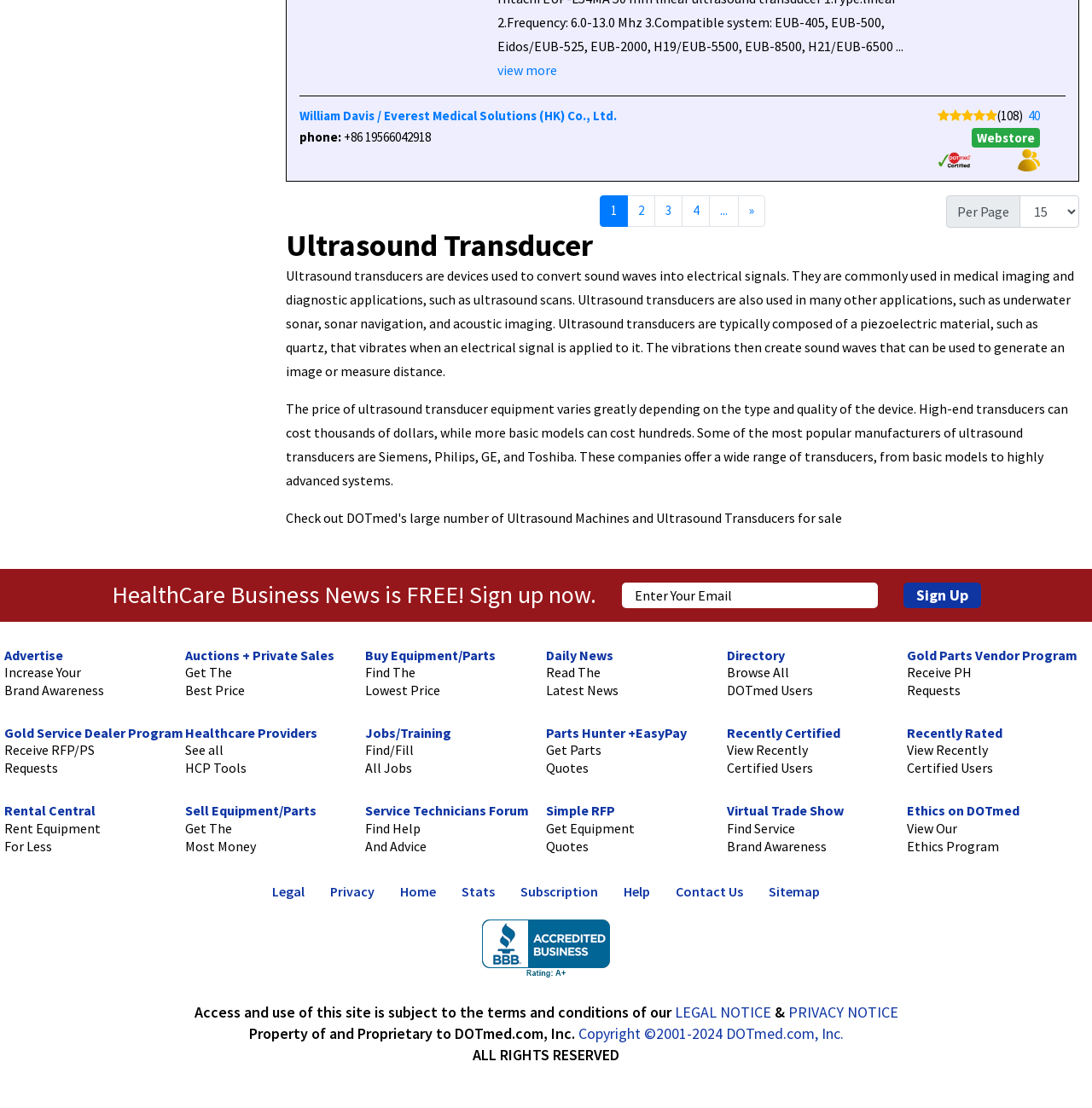Respond to the question below with a concise word or phrase:
What are the options for per page?

Not specified